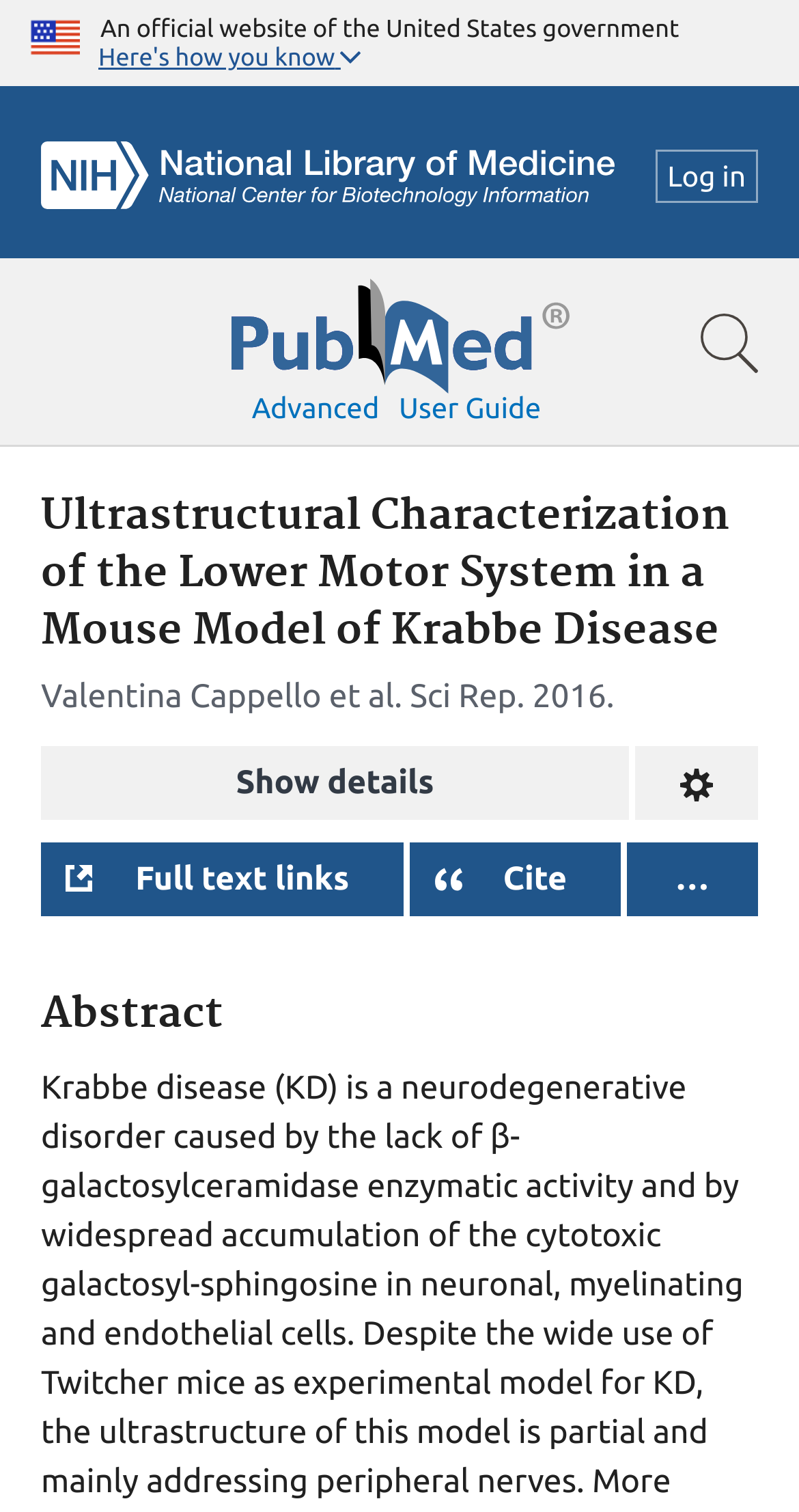Please locate the bounding box coordinates of the element that should be clicked to achieve the given instruction: "Cite the article".

[0.63, 0.569, 0.71, 0.593]